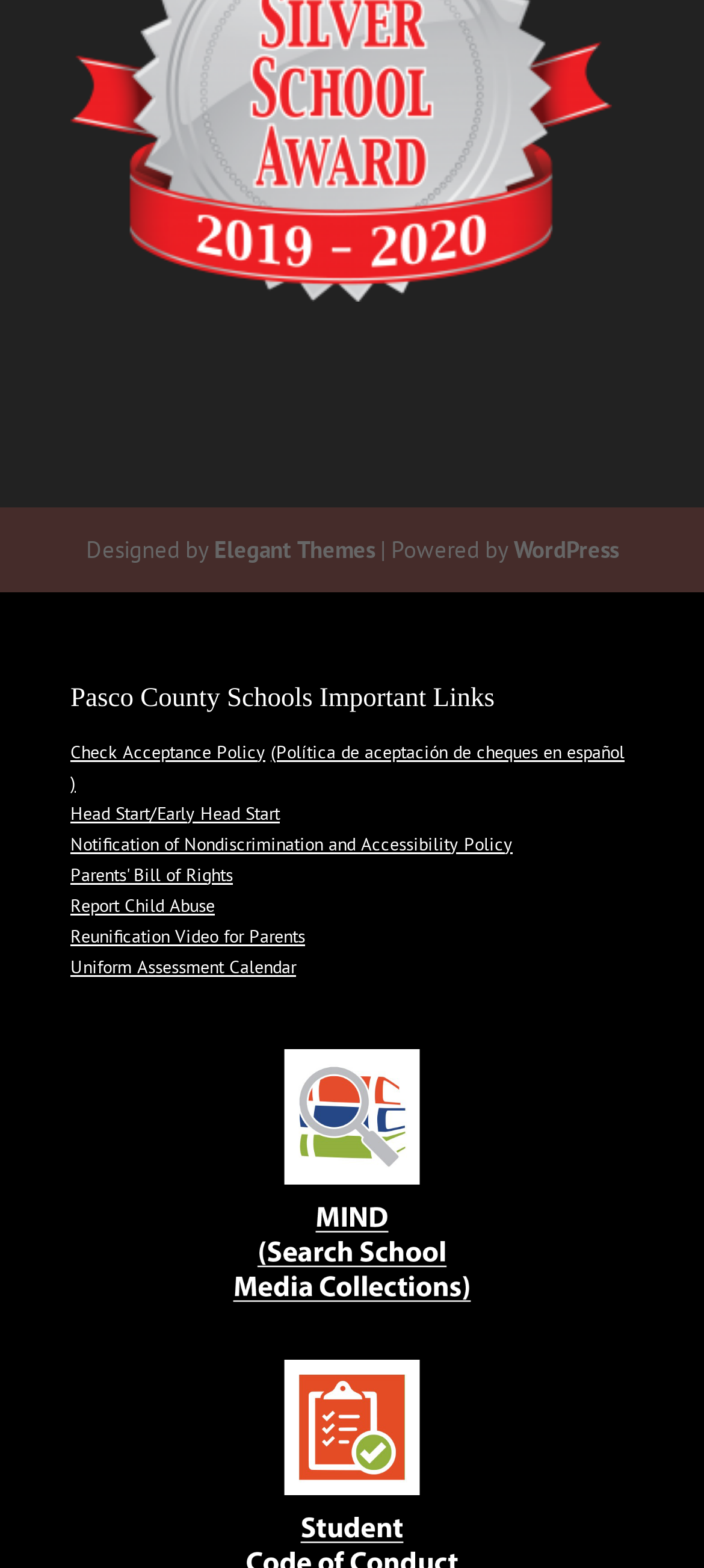Predict the bounding box of the UI element based on this description: "Head Start/Early Head Start".

[0.1, 0.511, 0.397, 0.526]